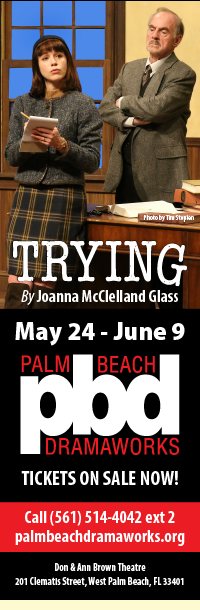Provide a comprehensive description of the image.

Promoting the upcoming theatrical production "Trying," written by Joanna McClelland Glass, this vibrant advertisement captures a moment from the performance. The image features two characters, with one woman holding a script and appearing contemplative, while the man stands beside her, dressed in a professional suit, conveying a mix of authority and introspection. The promotional details indicate that the play will be staged at the Don & Ann Brown Theatre from May 24 to June 9, organized by Palm Beach Dramaworks. Highlights include a call to action for ticket purchases and contact information for inquiries. The visually striking design emphasizes the production's artistic value and invites the community to engage with the local theater scene.